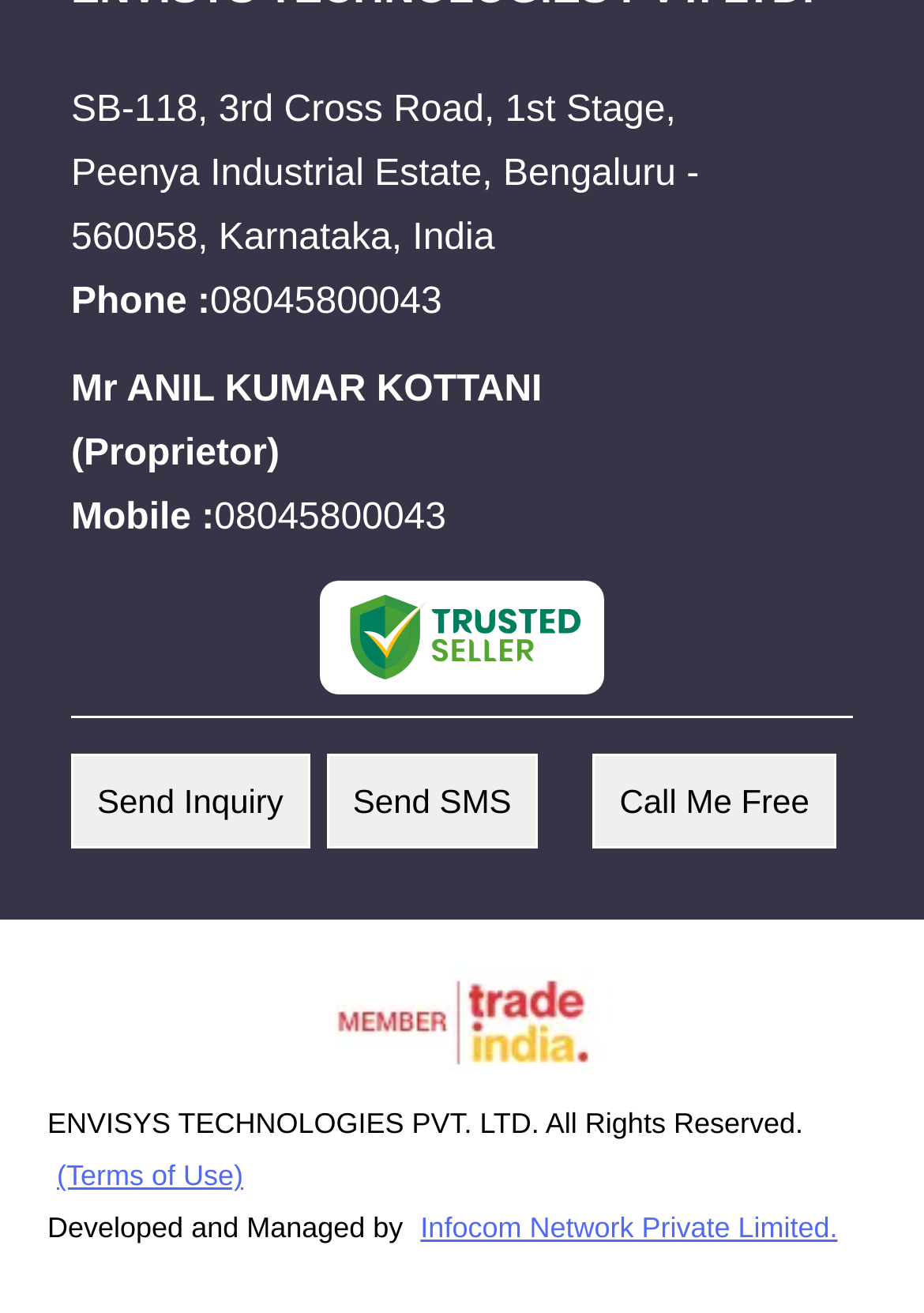Find the bounding box of the web element that fits this description: "alt="Tradeindia"".

[0.342, 0.737, 0.658, 0.818]